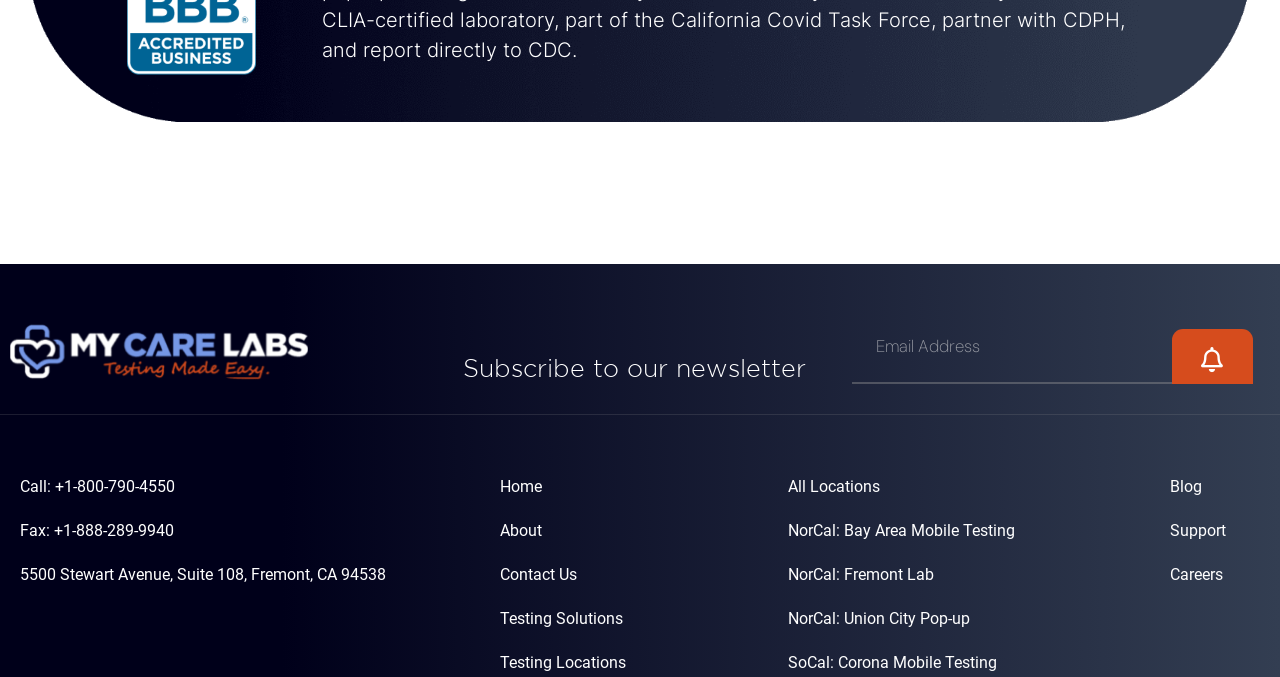Give a one-word or phrase response to the following question: What is the address of the Fremont location?

5500 Stewart Avenue, Suite 108, Fremont, CA 94538